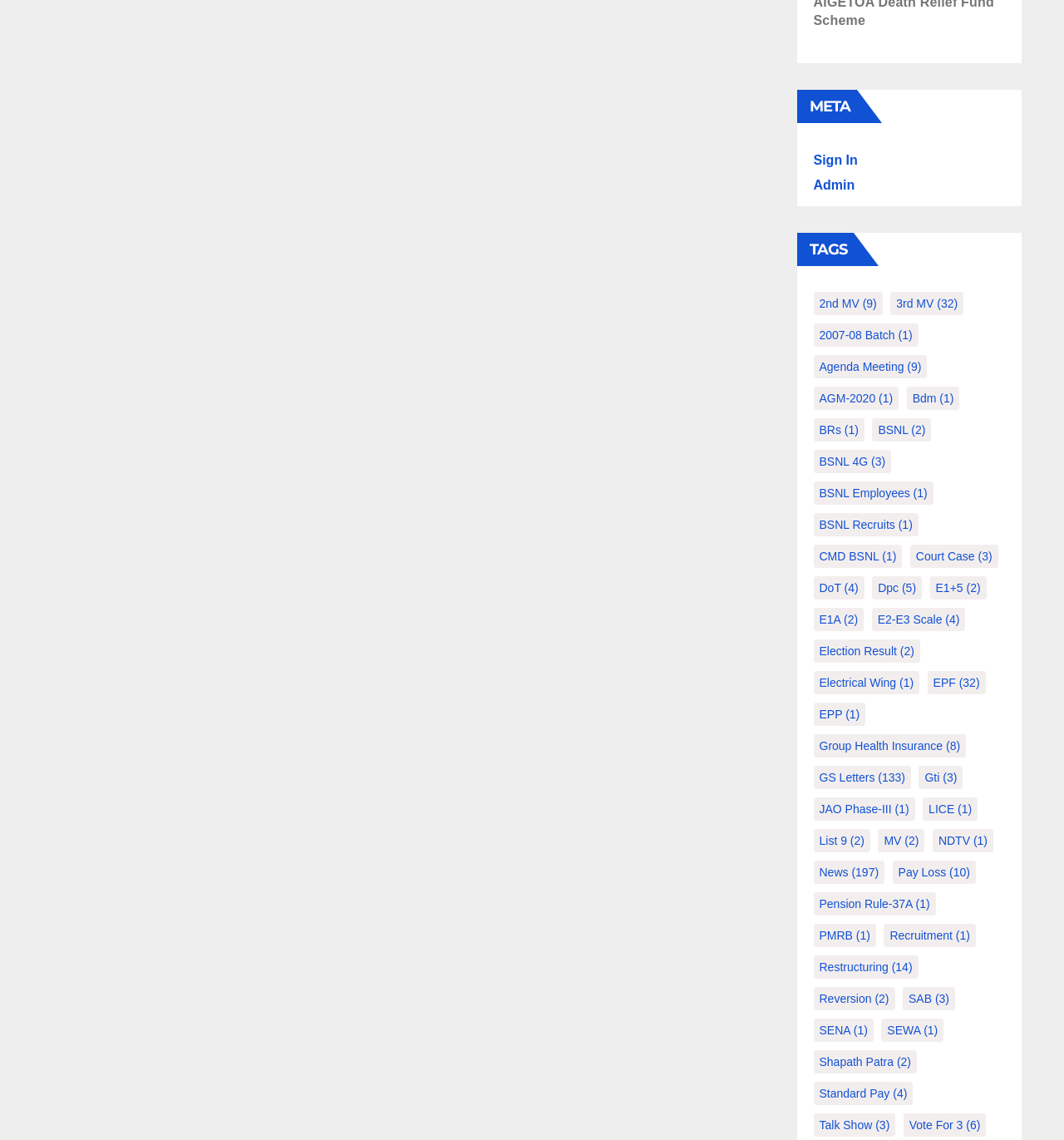Answer with a single word or phrase: 
What is the number of items in '2nd MV'?

9